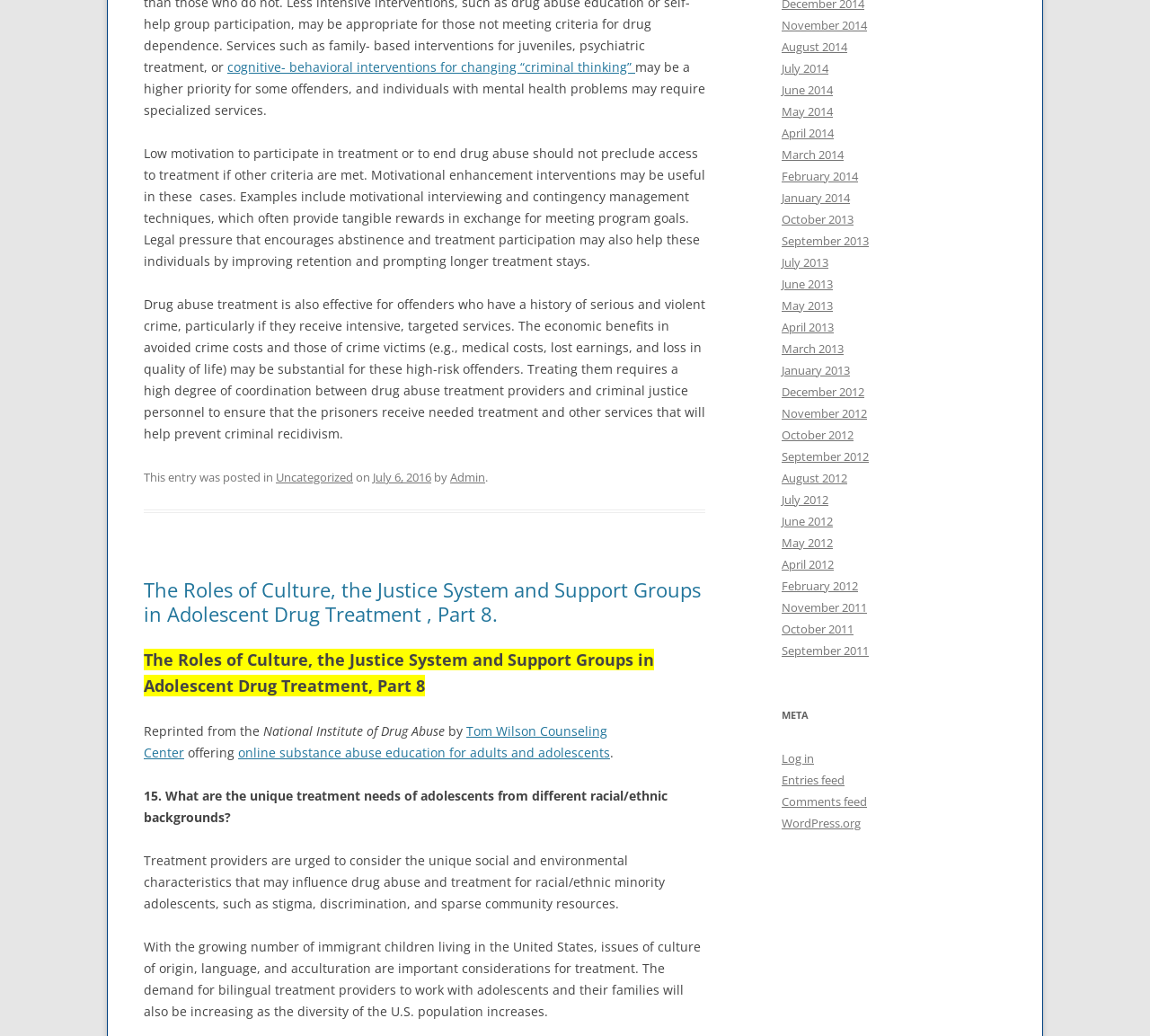Select the bounding box coordinates of the element I need to click to carry out the following instruction: "Read the article about the roles of culture, the justice system and support groups in adolescent drug treatment".

[0.125, 0.558, 0.613, 0.604]